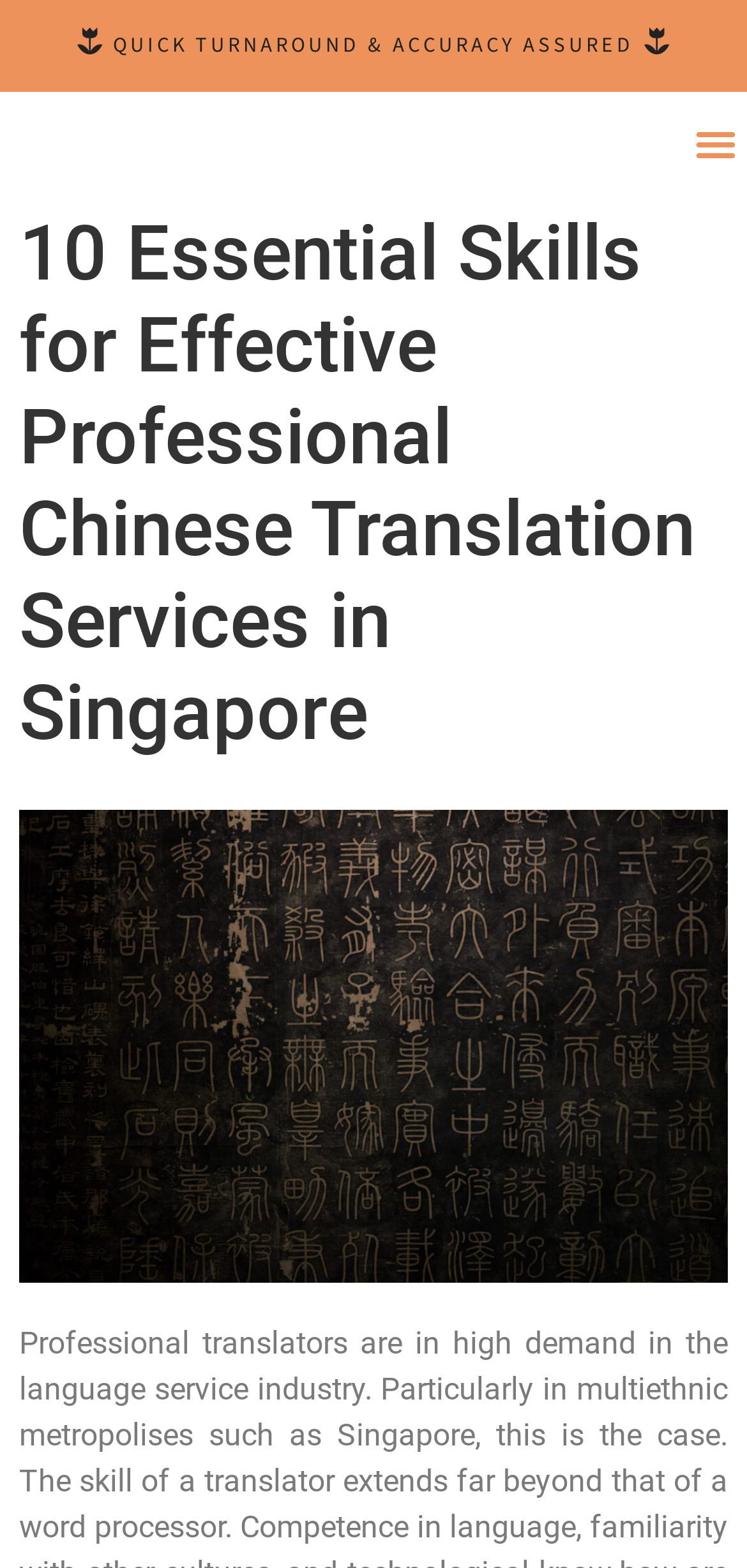Your task is to extract the text of the main heading from the webpage.

10 Essential Skills for Effective Professional Chinese Translation Services in Singapore